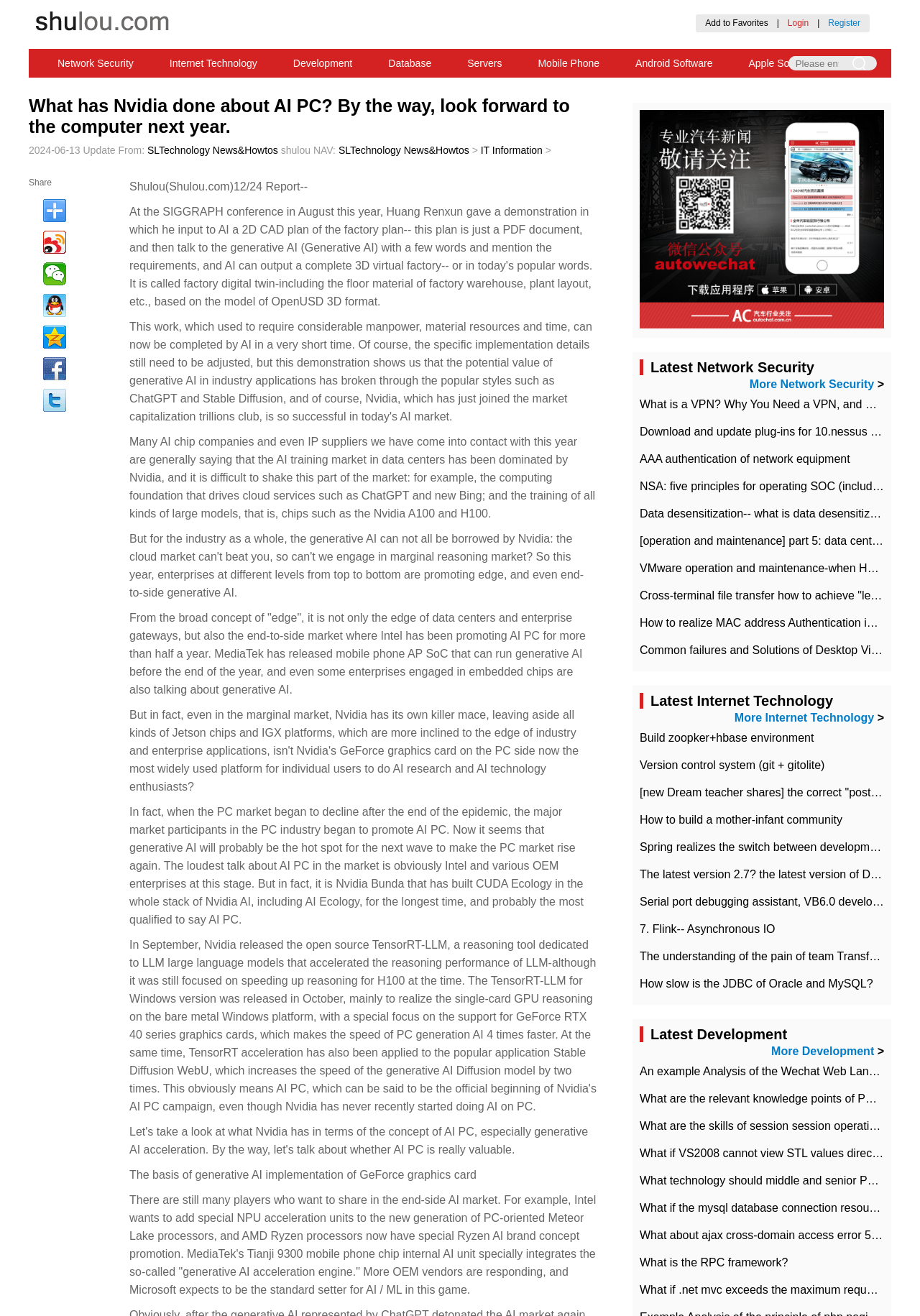Please indicate the bounding box coordinates of the element's region to be clicked to achieve the instruction: "Read more about Network Security". Provide the coordinates as four float numbers between 0 and 1, i.e., [left, top, right, bottom].

[0.815, 0.288, 0.95, 0.297]